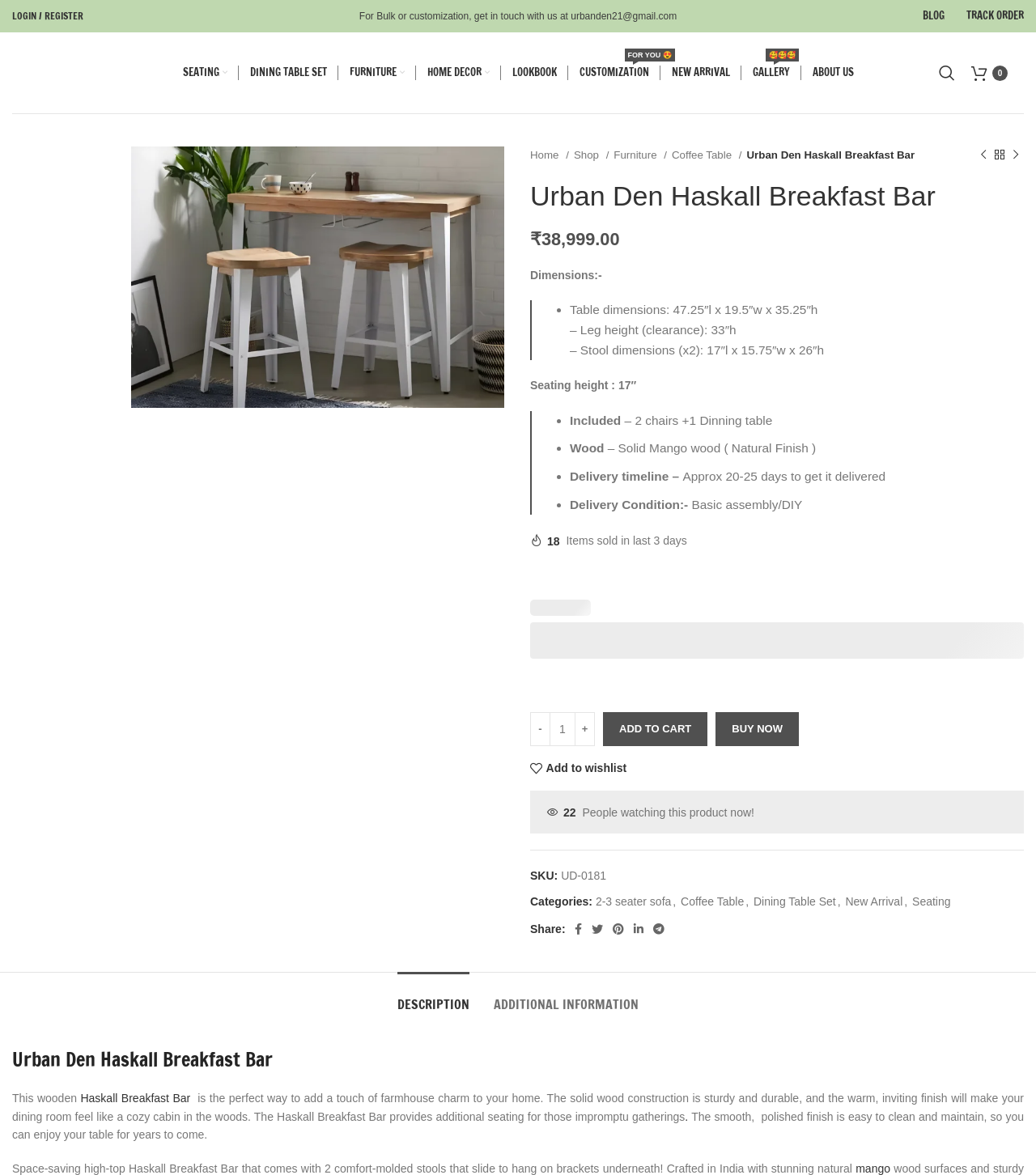Give a detailed overview of the webpage's appearance and contents.

This webpage is an e-commerce product page for a Wooden Haskall Breakfast Bar. At the top, there is a navigation menu with links to "LOGIN / REGISTER", "BLOG", "TRACK ORDER", and other categories. Below the navigation menu, there is a search bar and a wishlist icon.

The main content of the page is a product showcase, featuring a large image of the Wooden Haskall Breakfast Bar. Above the image, there is a breadcrumb navigation showing the product's category hierarchy. Below the image, there is a product title, "Urban Den Haskall Breakfast Bar", and a price tag of ₹38,999.00.

The product description is divided into sections, including dimensions, seating height, and features. The features section is presented in a list format, with bullet points highlighting the product's materials, delivery timeline, and assembly requirements.

Below the product description, there are buttons to add the product to the cart or to buy it now. There is also a link to add the product to the wishlist. The page also displays the number of items sold in the last three days and the number of people watching the product.

At the bottom of the page, there is a section displaying the product's SKU, categories, and related links to other products.